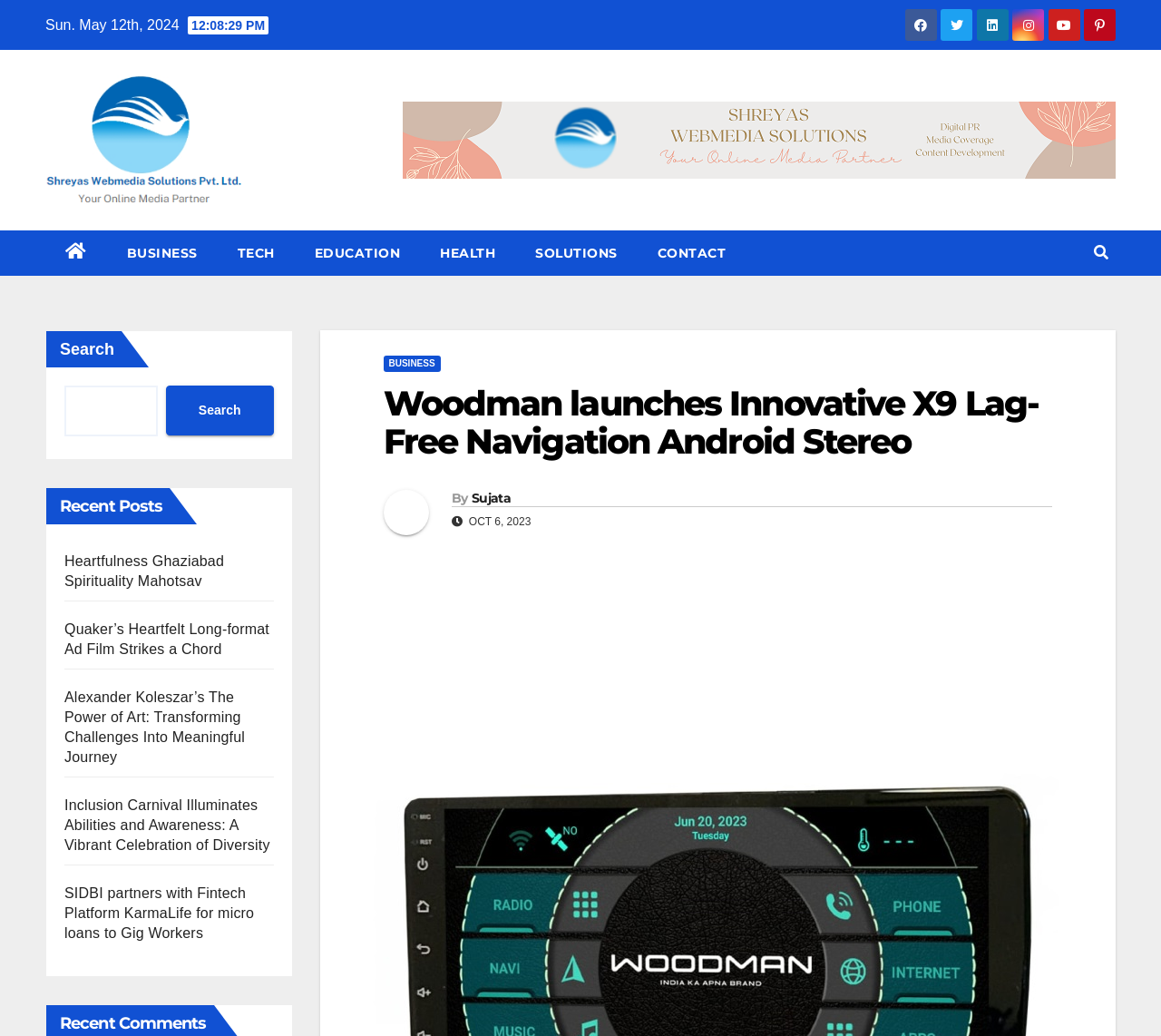What is the author of the post 'Woodman launches Innovative X9 Lag-Free Navigation Android Stereo'?
Respond to the question with a single word or phrase according to the image.

Sujata